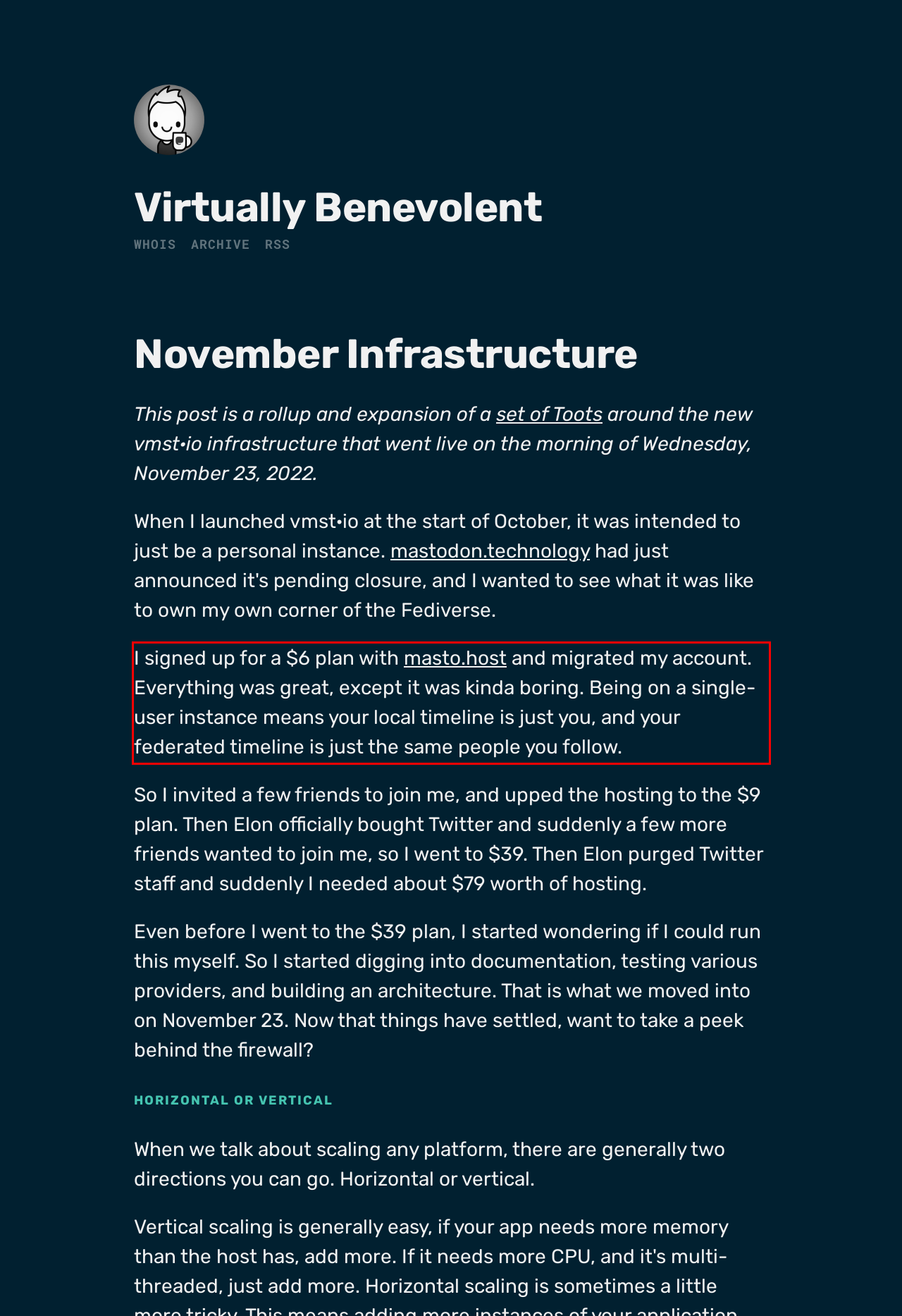Look at the provided screenshot of the webpage and perform OCR on the text within the red bounding box.

I signed up for a $6 plan with masto.host and migrated my account. Everything was great, except it was kinda boring. Being on a single-user instance means your local timeline is just you, and your federated timeline is just the same people you follow.